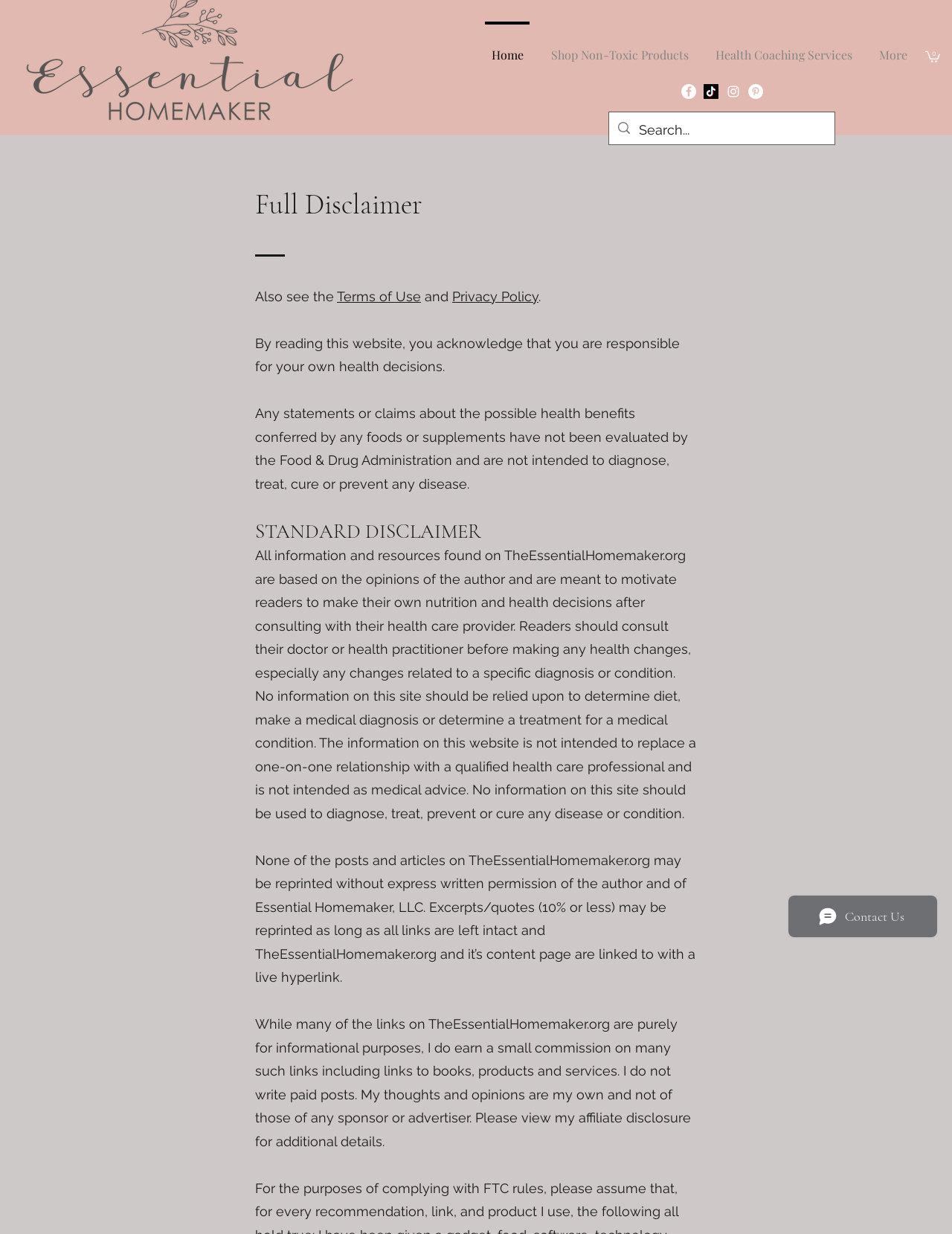Identify the main title of the webpage and generate its text content.

The Essential Homemaker LLC